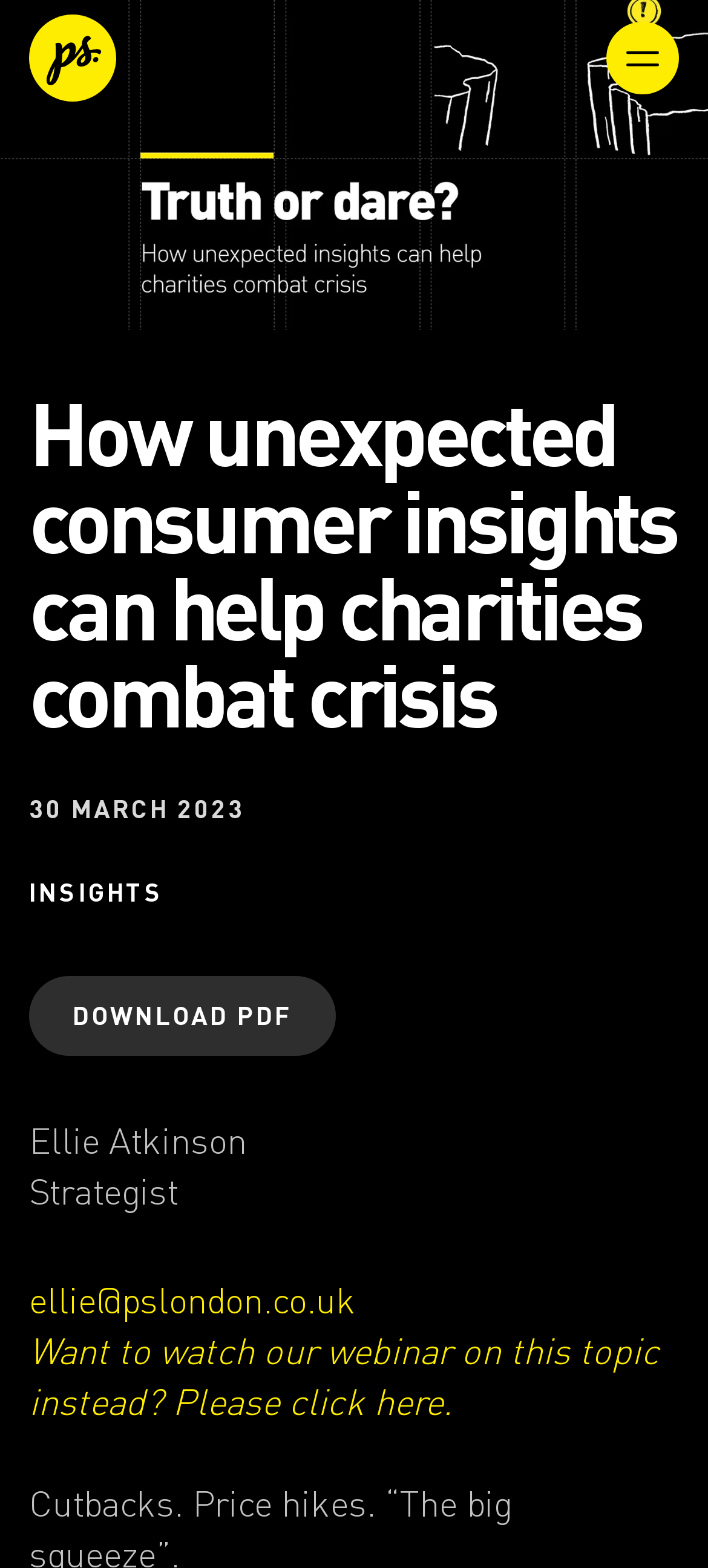Refer to the image and provide an in-depth answer to the question: 
What is the date of the whitepaper?

The date of the whitepaper is explicitly stated as '30 MARCH 2023' in the StaticText element with bounding box coordinates [0.041, 0.504, 0.347, 0.525].